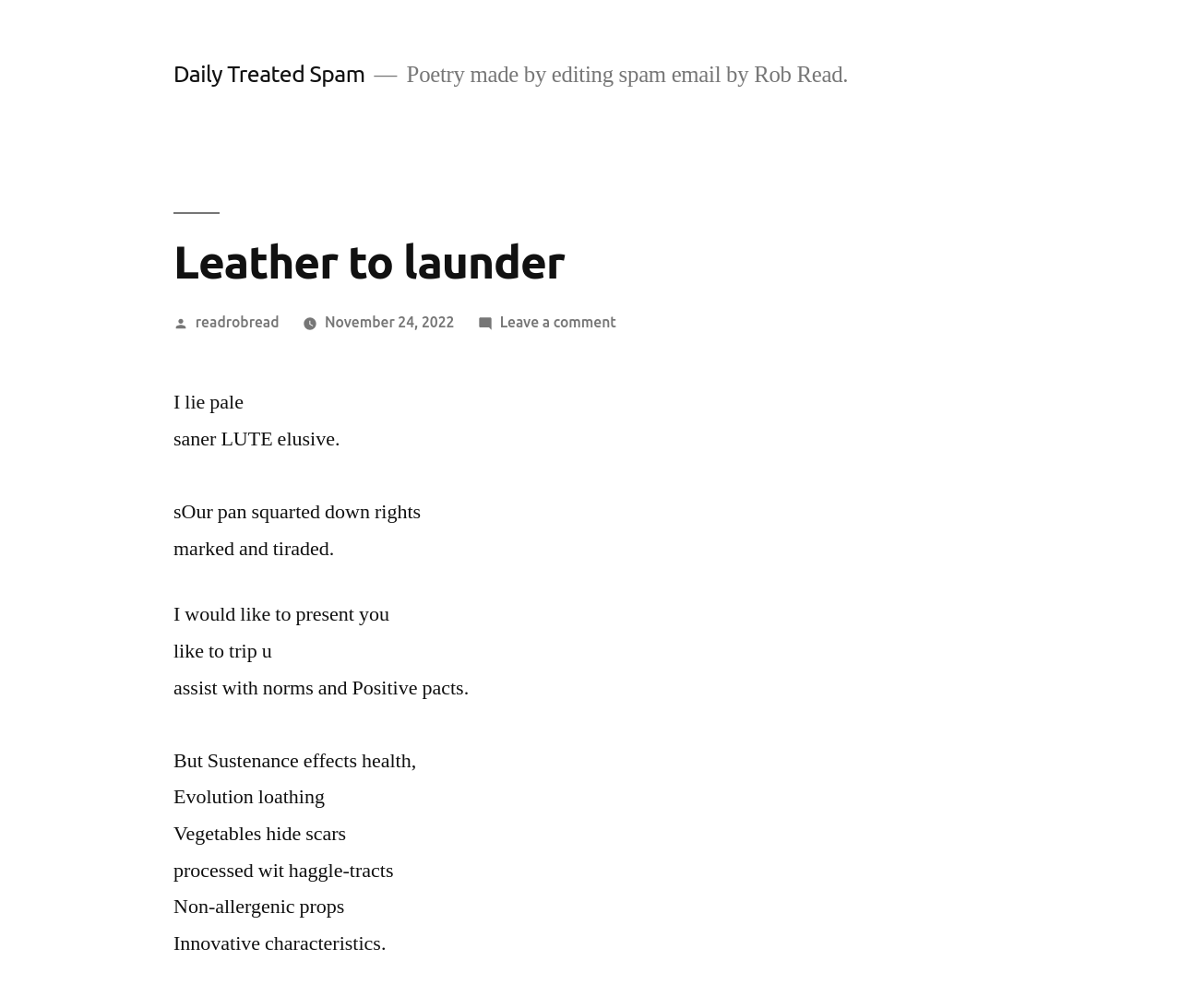Bounding box coordinates are specified in the format (top-left x, top-left y, bottom-right x, bottom-right y). All values are floating point numbers bounded between 0 and 1. Please provide the bounding box coordinate of the region this sentence describes: readrobread

[0.165, 0.311, 0.236, 0.328]